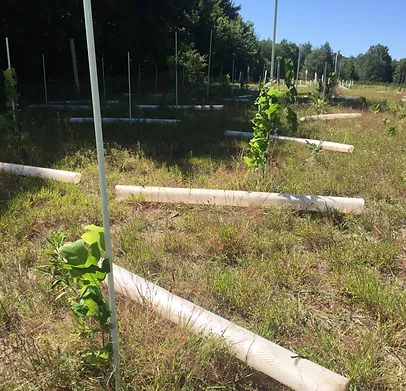What season is it likely to be?
Please answer the question as detailed as possible based on the image.

The image is illuminated by bright sunlight, which is indicative of a warm season, possibly summer, suggesting that the trees are receiving adequate sunlight for their growth.